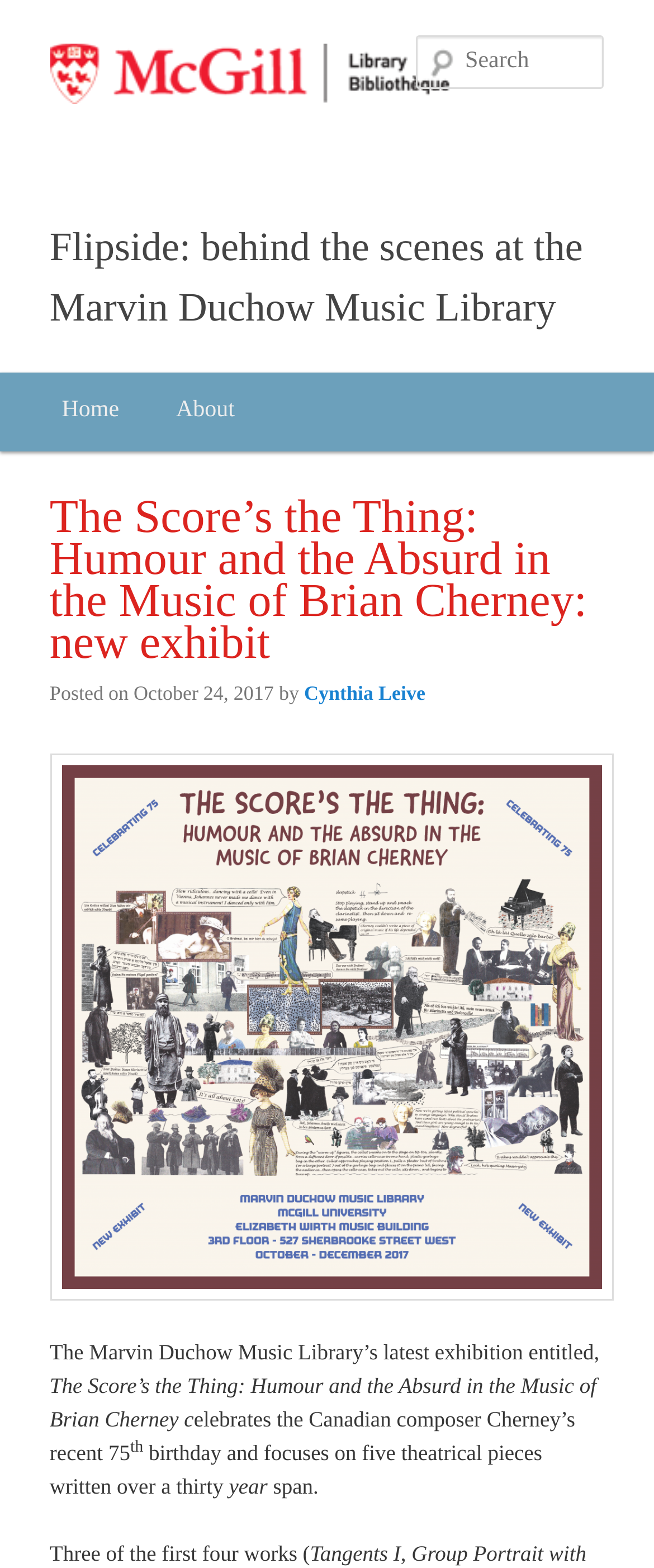How old was Brian Cherney when the exhibition was posted?
Use the screenshot to answer the question with a single word or phrase.

75